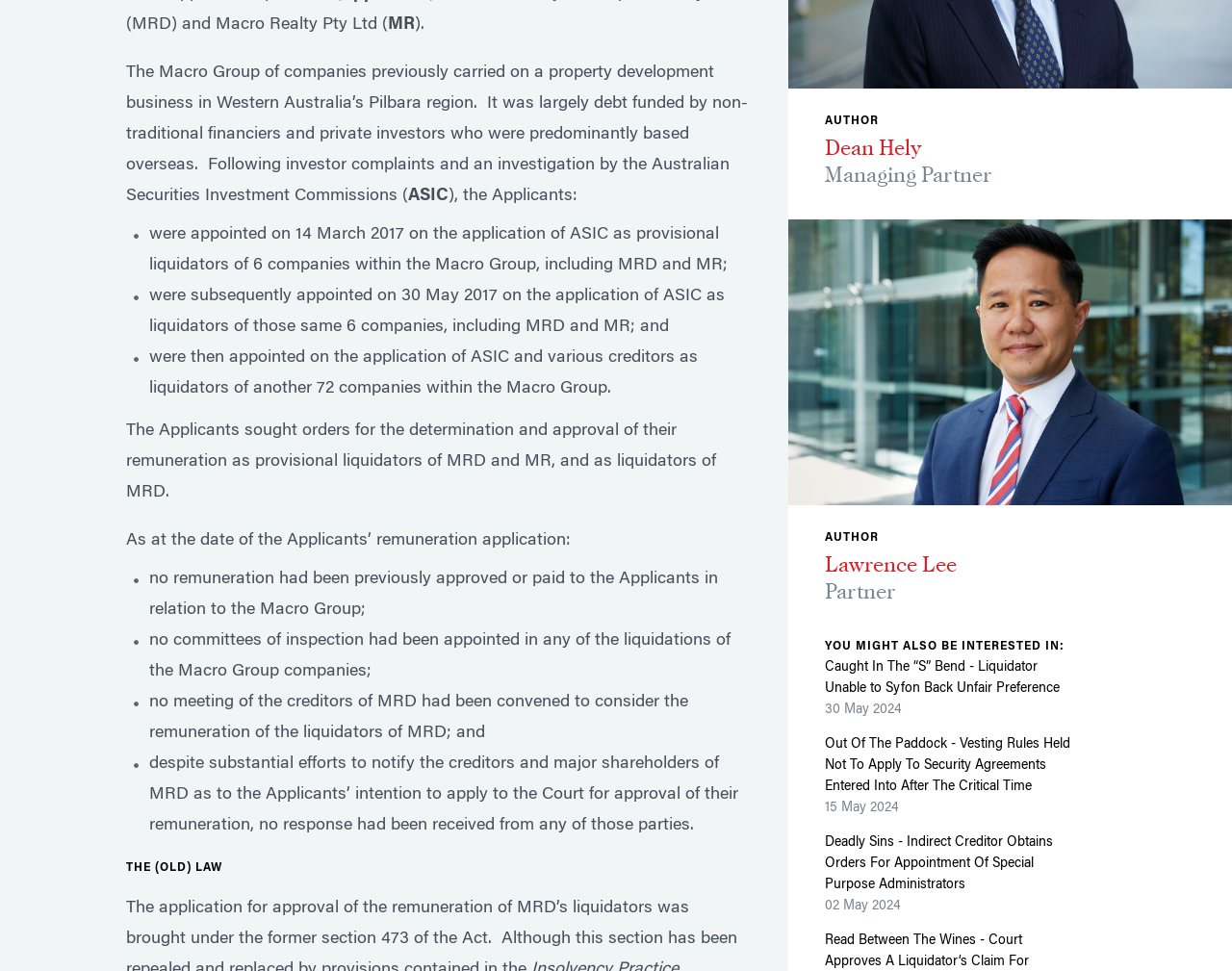Provide a one-word or brief phrase answer to the question:
What is the title of the section that starts with 'THE (OLD) LAW'?

THE (OLD) LAW